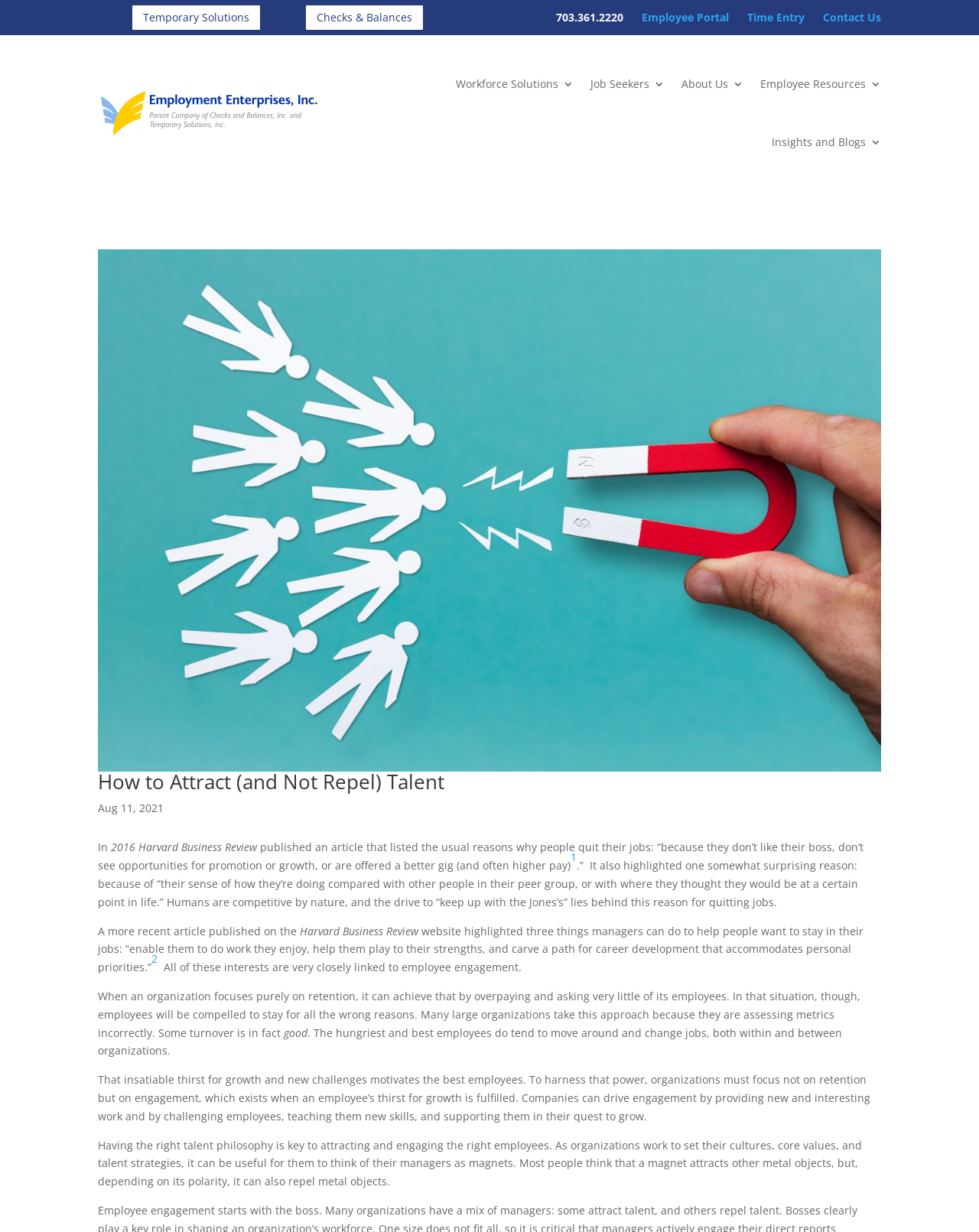What is the name of the publication mentioned in the article?
Provide an in-depth and detailed answer to the question.

I found the name of the publication by looking at the StaticText elements on the webpage. The text mentions 'Harvard Business Review' as the publication that published an article about employee retention.